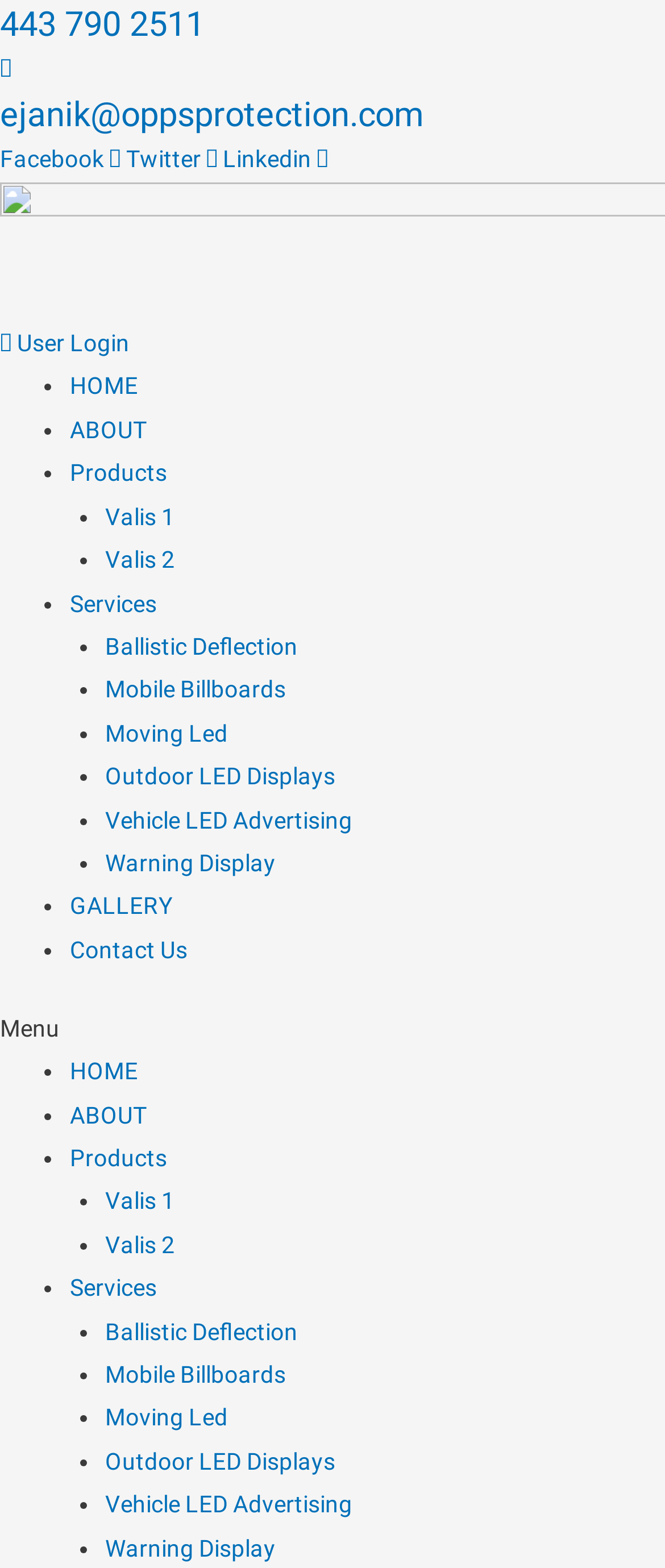Mark the bounding box of the element that matches the following description: "HOME".

[0.105, 0.674, 0.208, 0.692]